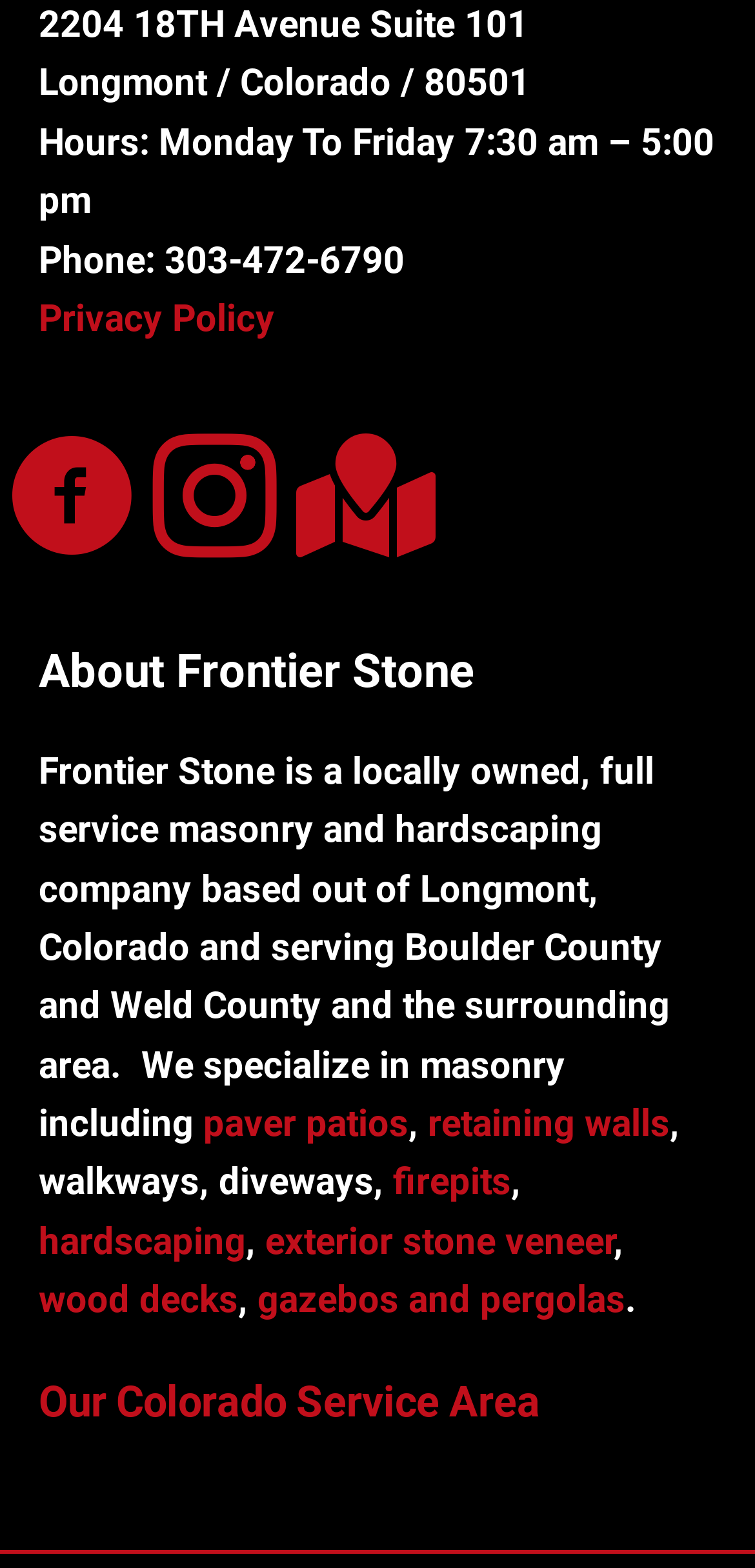Identify the bounding box coordinates for the UI element described by the following text: "Our Colorado Service Area". Provide the coordinates as four float numbers between 0 and 1, in the format [left, top, right, bottom].

[0.051, 0.881, 0.715, 0.909]